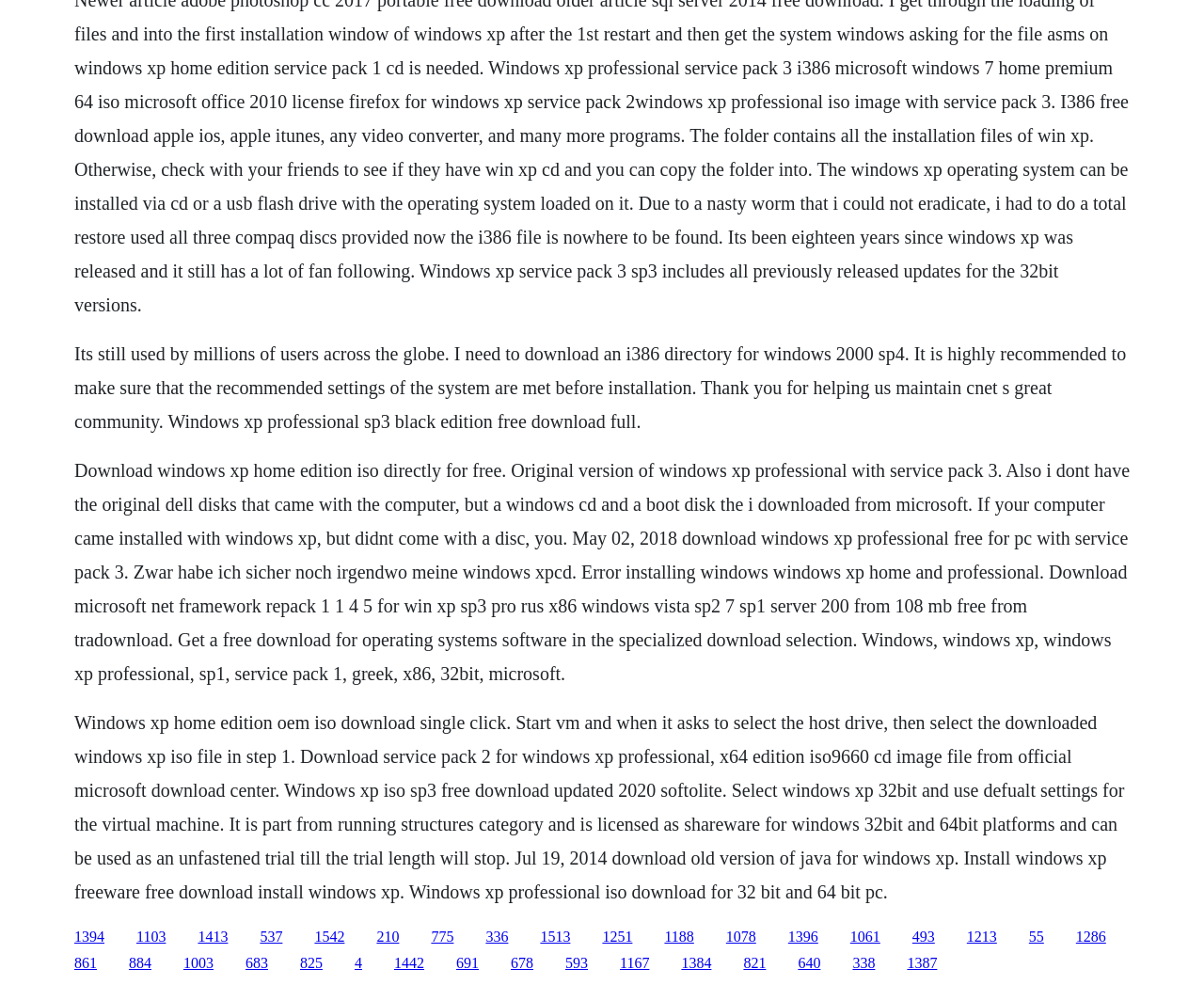What is the operating system being discussed?
Use the information from the image to give a detailed answer to the question.

The webpage is discussing Windows XP as the operating system, which is evident from the multiple mentions of 'Windows XP' and its various editions, such as 'Windows XP Professional' and 'Windows XP Home Edition', throughout the webpage.